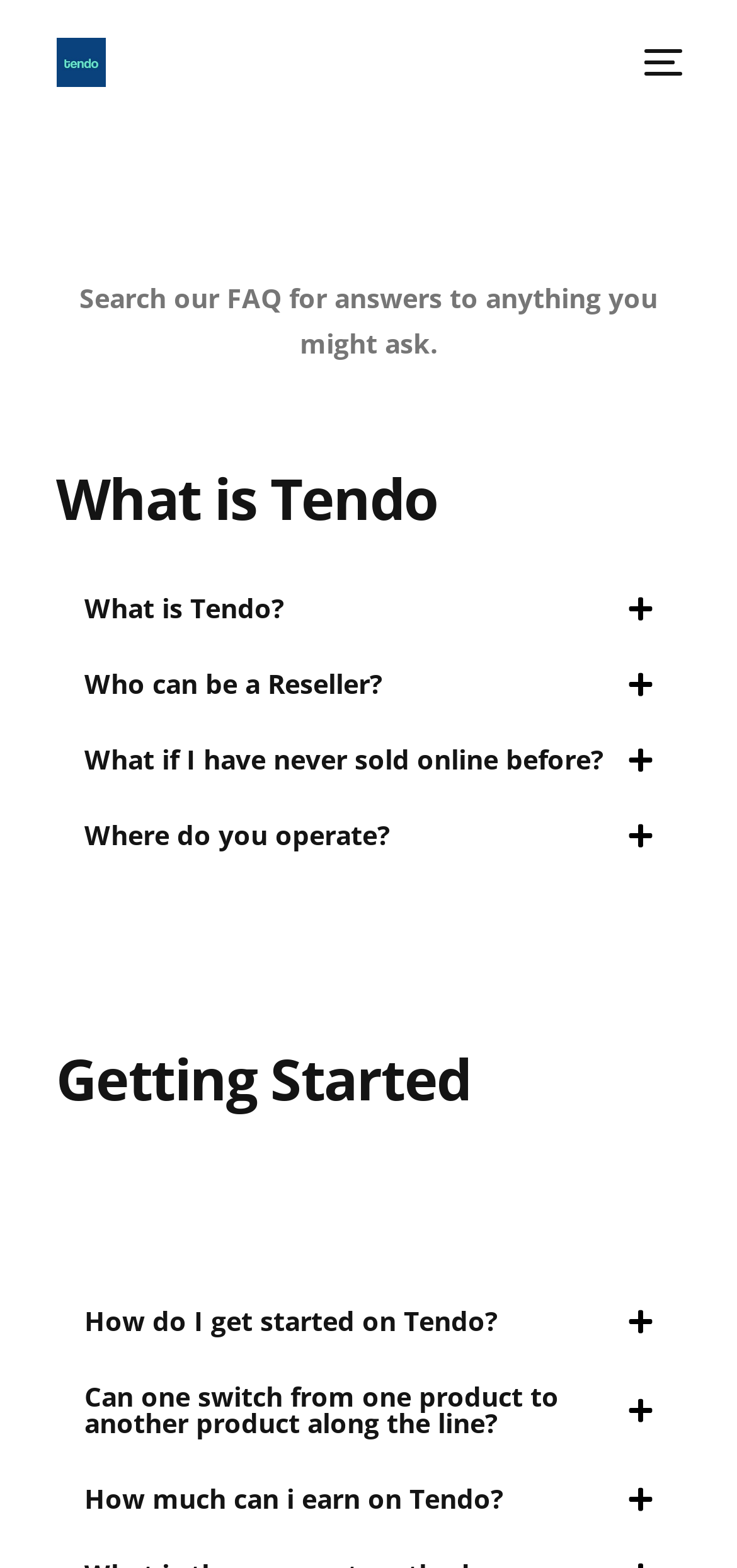Locate the bounding box coordinates of the clickable element to fulfill the following instruction: "go to Fun Incorporated homepage". Provide the coordinates as four float numbers between 0 and 1 in the format [left, top, right, bottom].

None